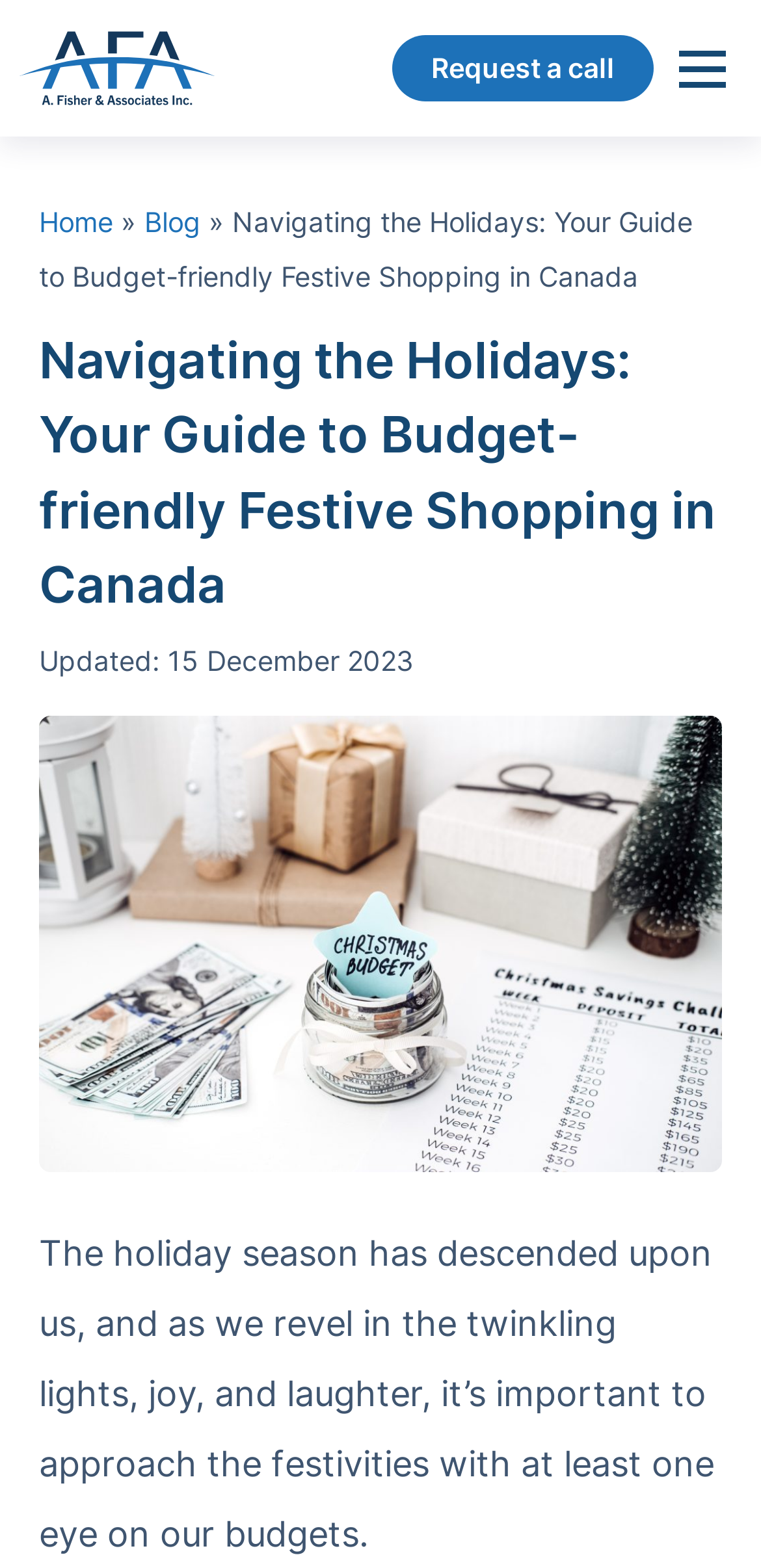What is the name of the company?
Based on the screenshot, answer the question with a single word or phrase.

A Fisher & Associates